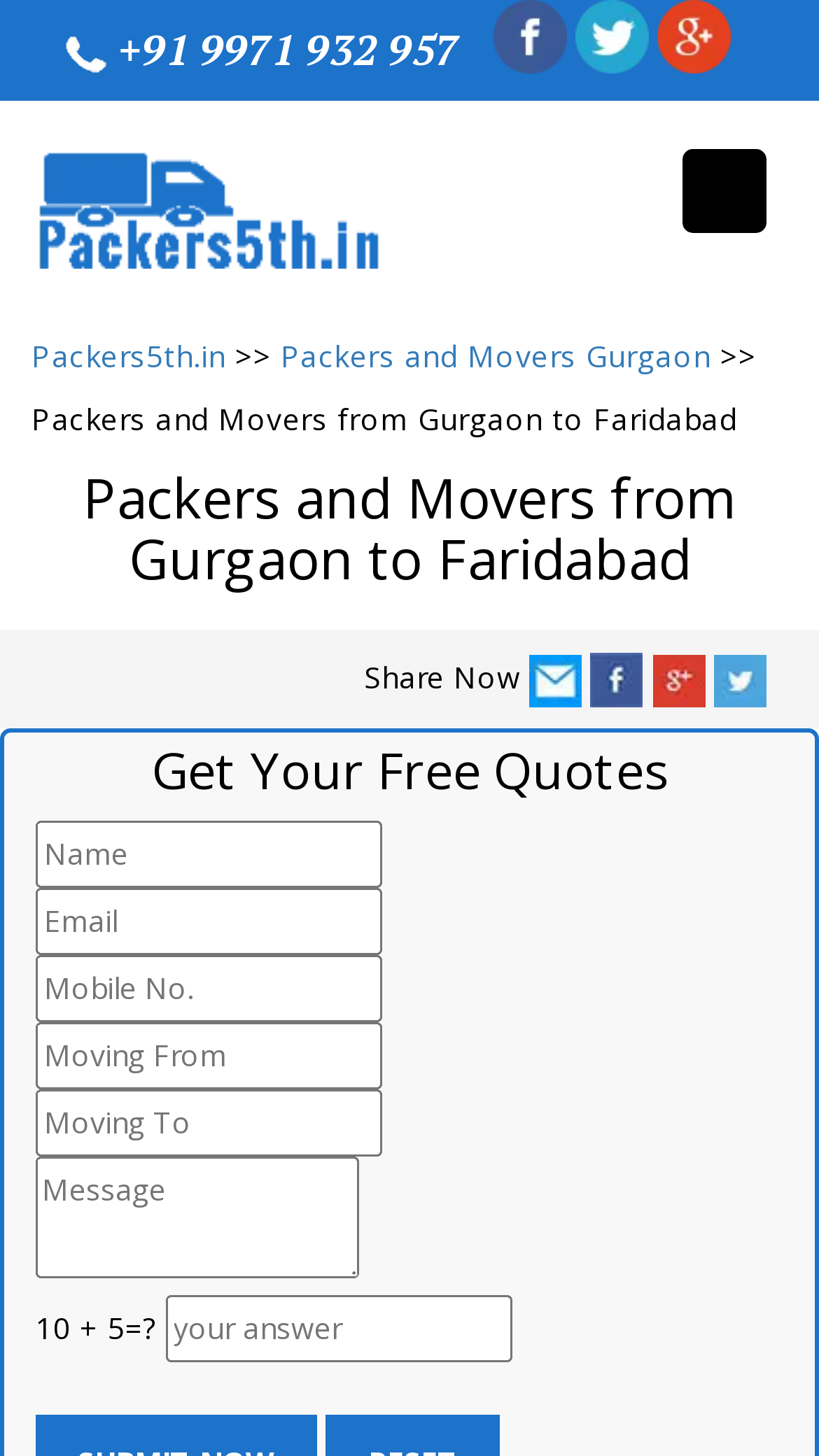From the image, can you give a detailed response to the question below:
How many social media links are available?

The social media links can be found at the top of the webpage, and they are Facebook, Twitter, Google, and the website's own link, Packers5th.in. These links are represented as image elements with corresponding text elements.